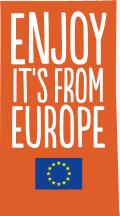What is featured at the bottom center of the banner?
Please respond to the question with a detailed and informative answer.

According to the caption, the European Union emblem is prominently displayed at the bottom center of the banner, which consists of a blue background with a circle of golden stars.